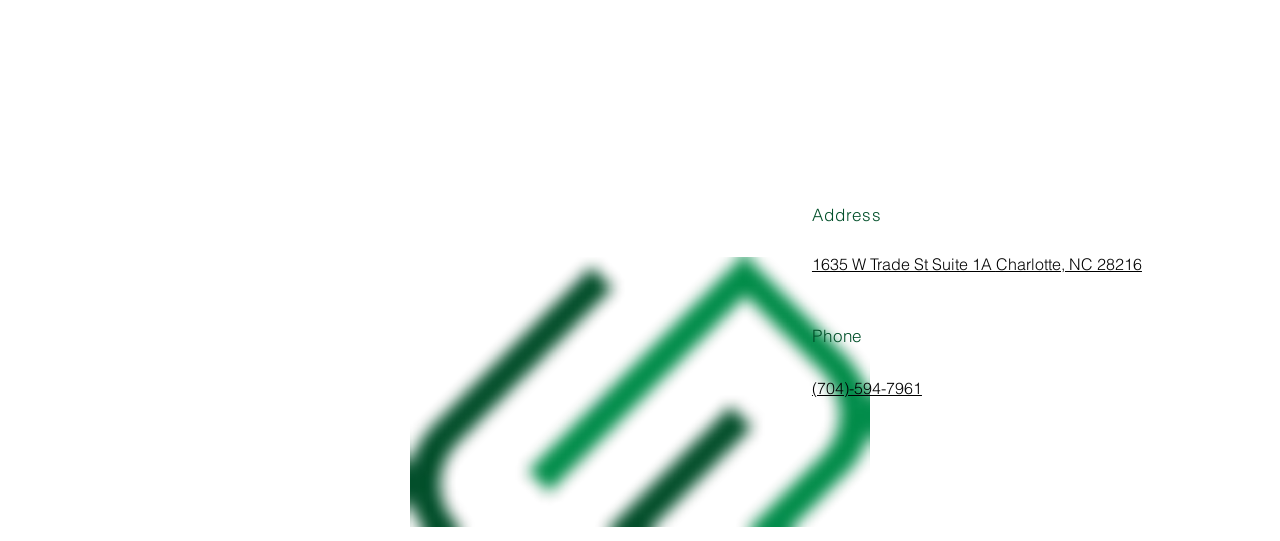Please answer the following query using a single word or phrase: 
What is the image file name?

Asset 1.png